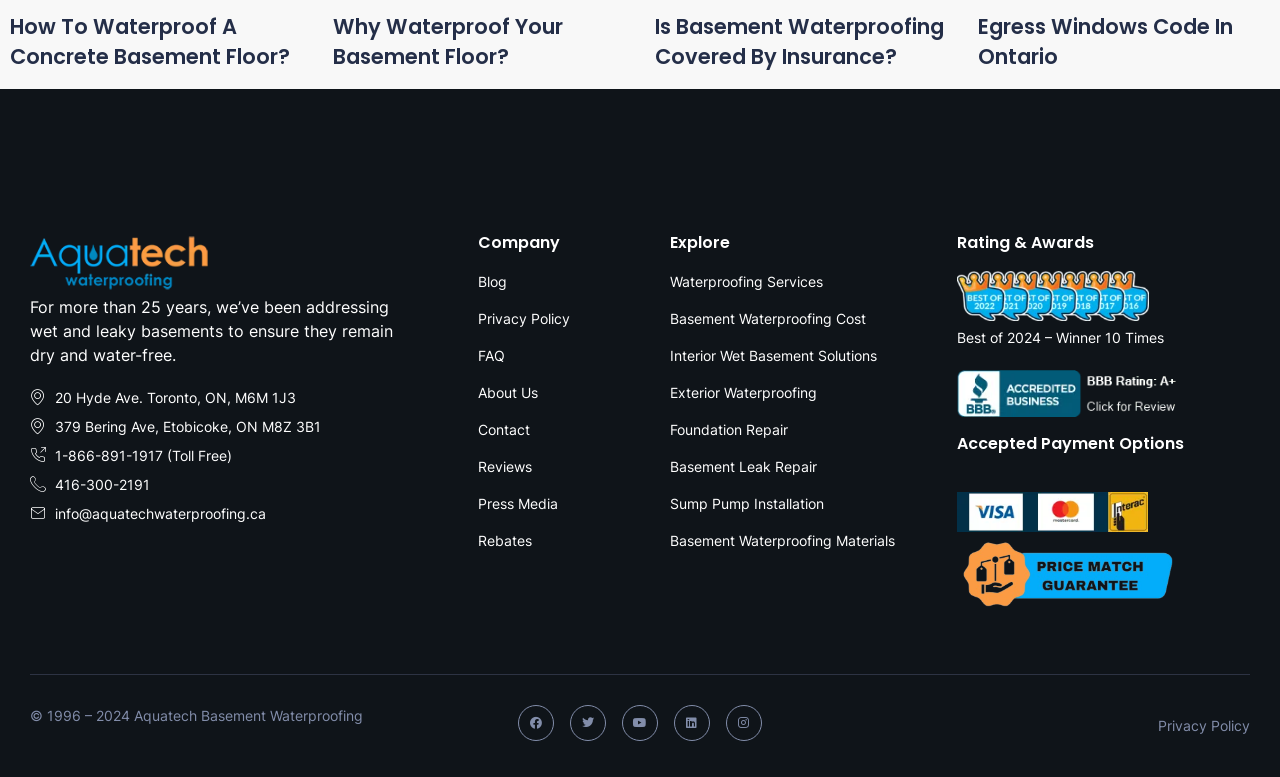Provide the bounding box coordinates of the area you need to click to execute the following instruction: "Follow the company on Facebook".

[0.405, 0.907, 0.433, 0.953]